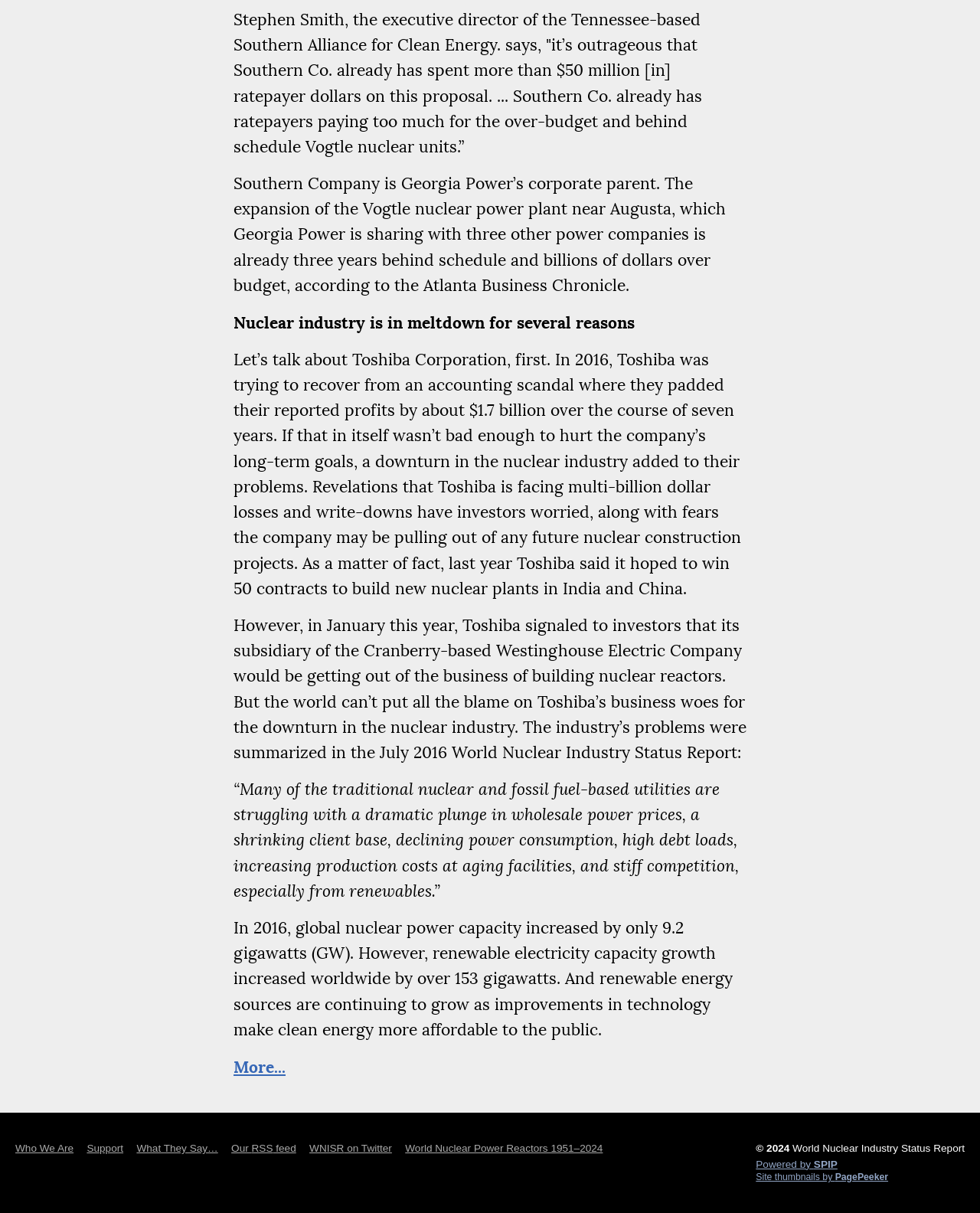Provide the bounding box coordinates, formatted as (top-left x, top-left y, bottom-right x, bottom-right y), with all values being floating point numbers between 0 and 1. Identify the bounding box of the UI element that matches the description: Who We Are

[0.016, 0.943, 0.075, 0.951]